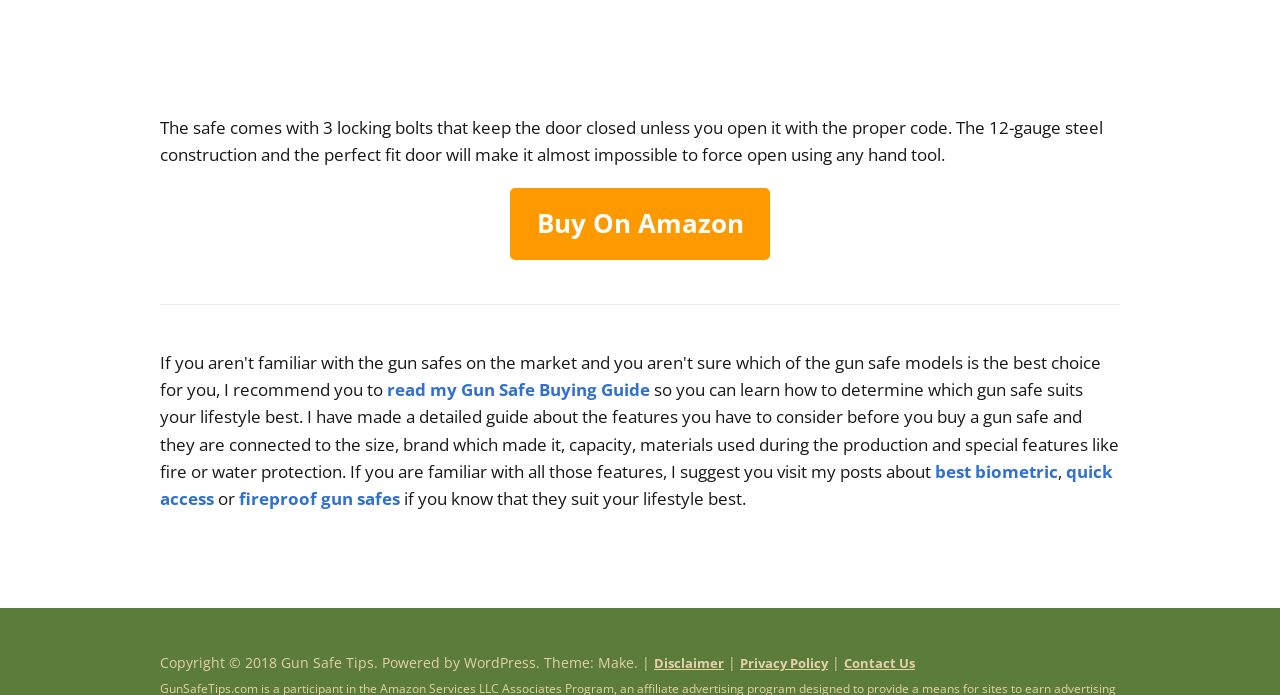What is the material of the gun safe?
Look at the image and respond to the question as thoroughly as possible.

The material of the gun safe is mentioned in the static text element with the description 'The safe comes with 3 locking bolts that keep the door closed unless you open it with the proper code. The 12-gauge steel construction and the perfect fit door will make it almost impossible to force open using any hand tool.'